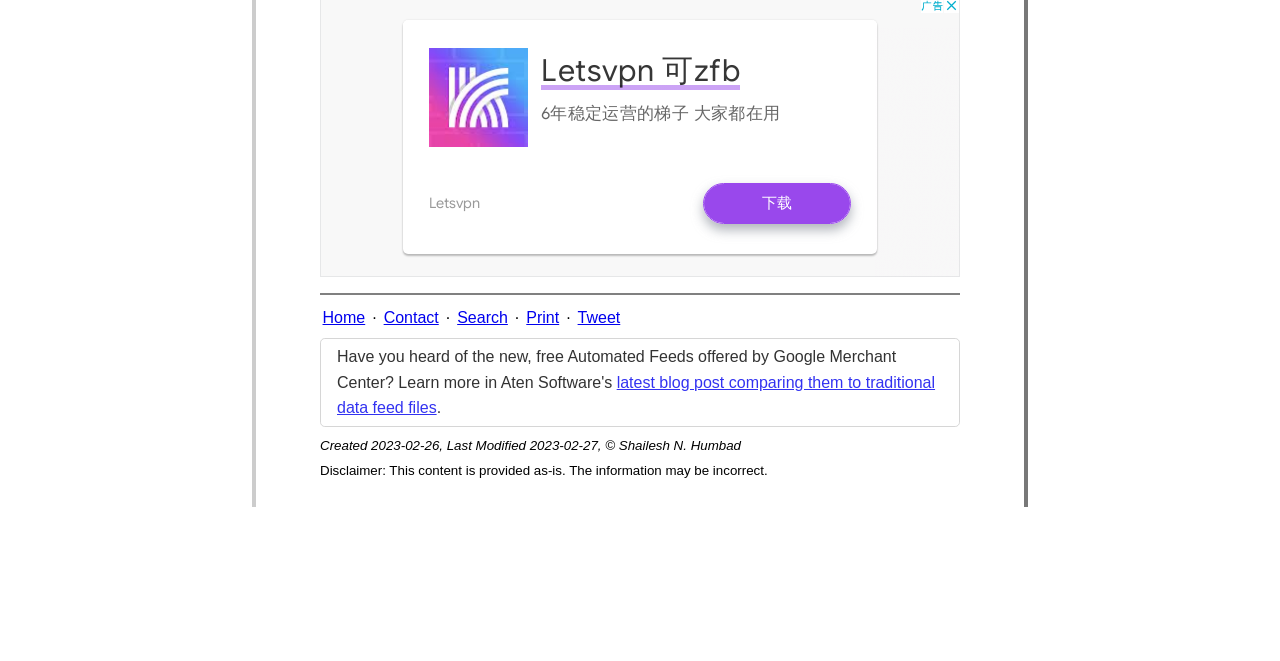Can you give a comprehensive explanation to the question given the content of the image?
What is the author of the webpage?

I found the author's name by examining the text 'Created 2023-02-26, Last Modified 2023-02-27, © Shailesh N. Humbad' which mentions the author's name.